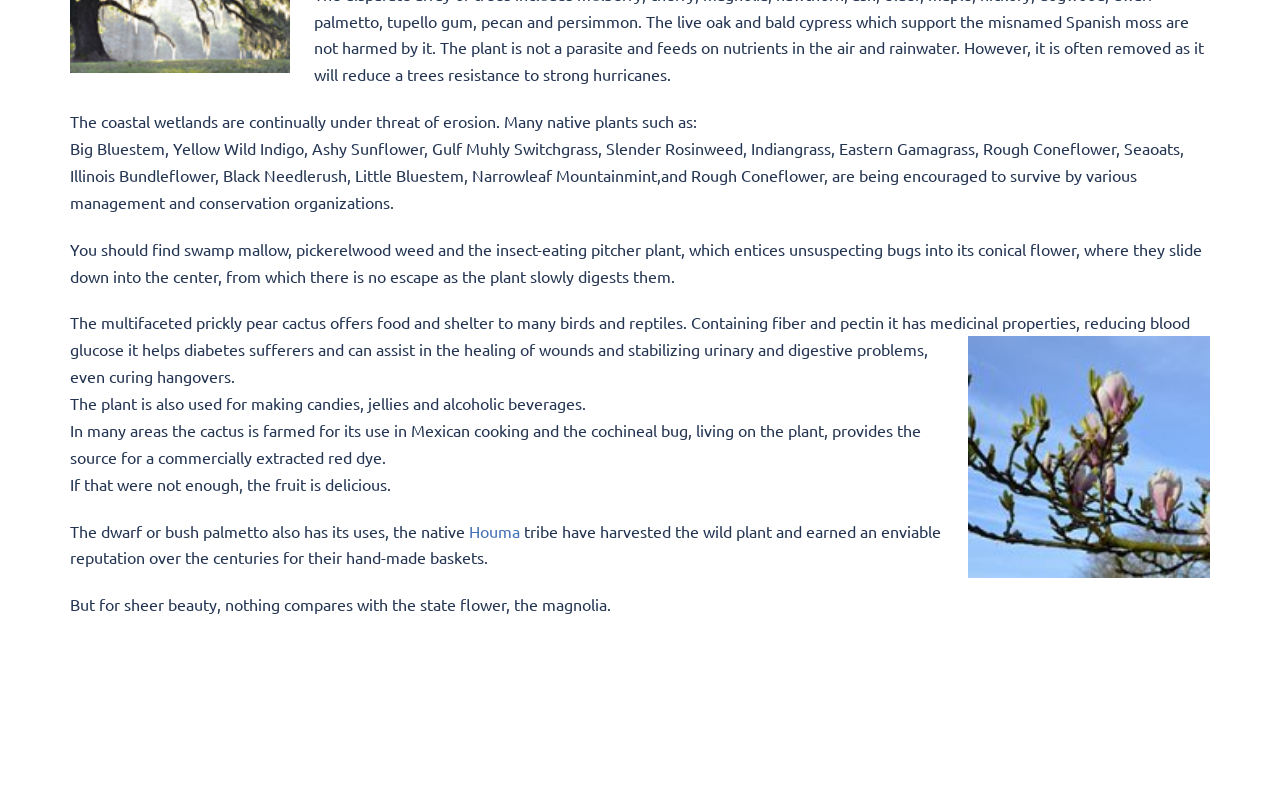Given the element description, predict the bounding box coordinates in the format (top-left x, top-left y, bottom-right x, bottom-right y). Make sure all values are between 0 and 1. Here is the element description: Houma

[0.366, 0.663, 0.406, 0.689]